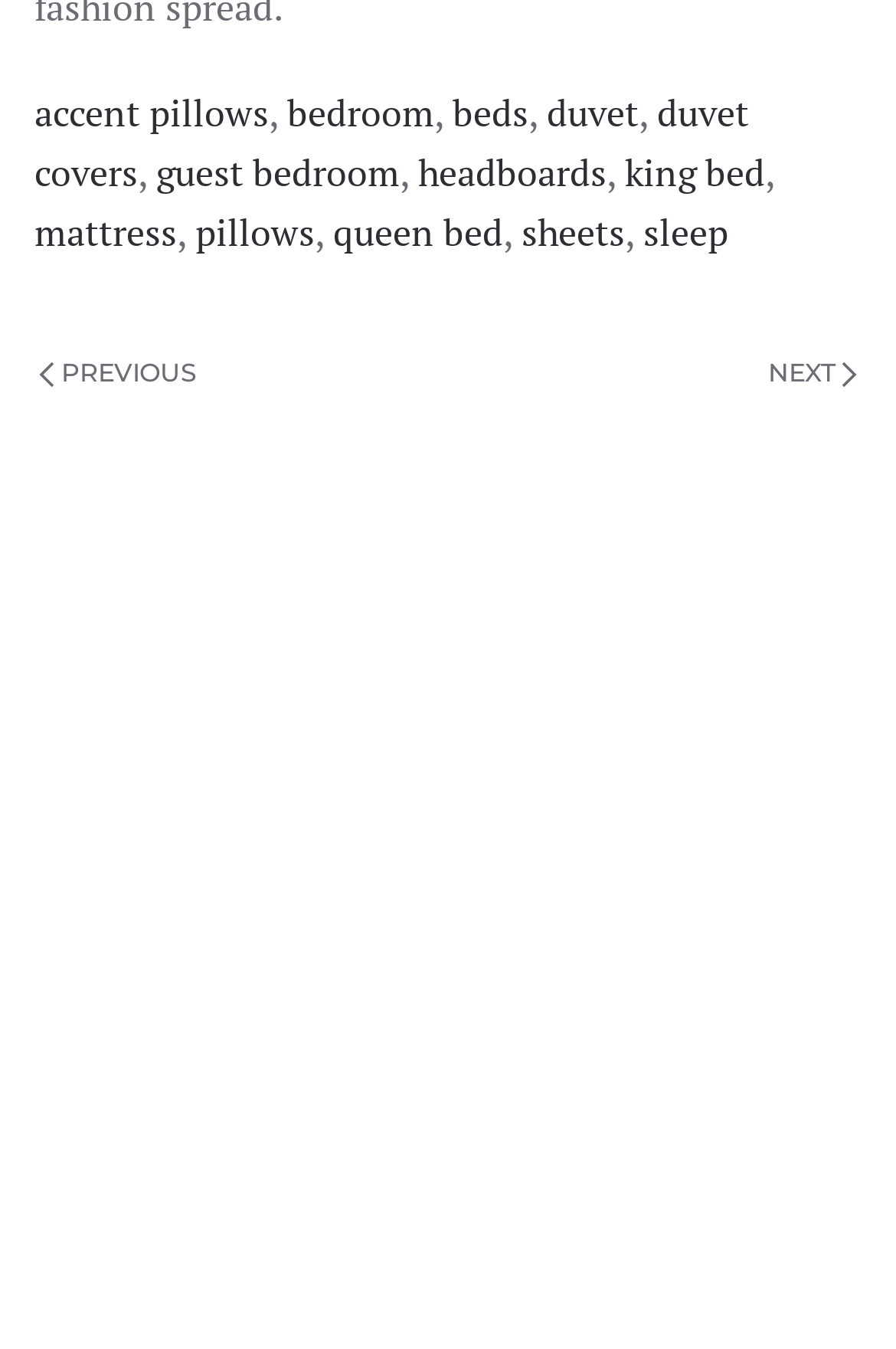Determine the bounding box coordinates of the target area to click to execute the following instruction: "click on accent pillows."

[0.038, 0.065, 0.3, 0.103]